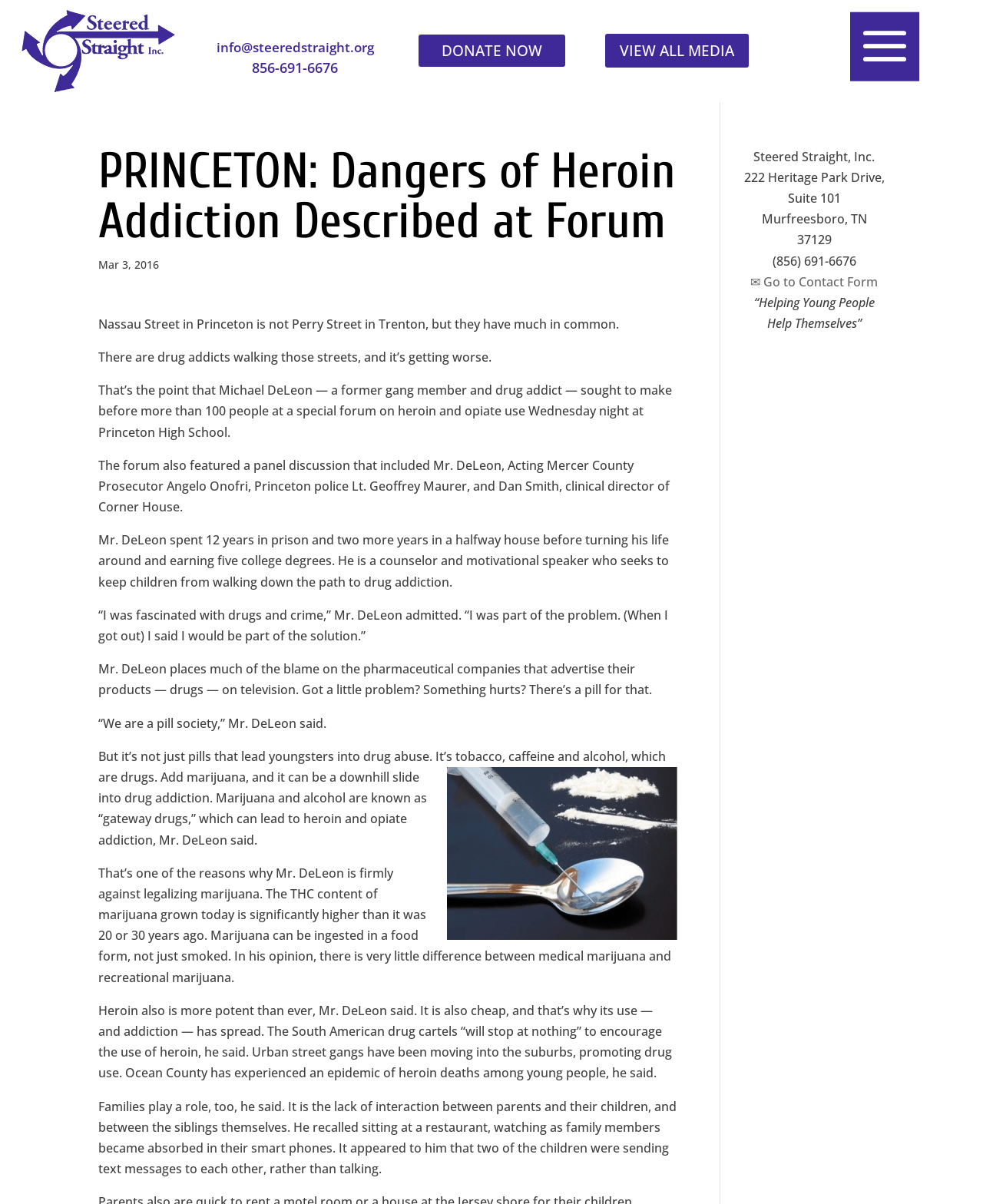What is the phone number of Steered Straight? Look at the image and give a one-word or short phrase answer.

856-691-6676